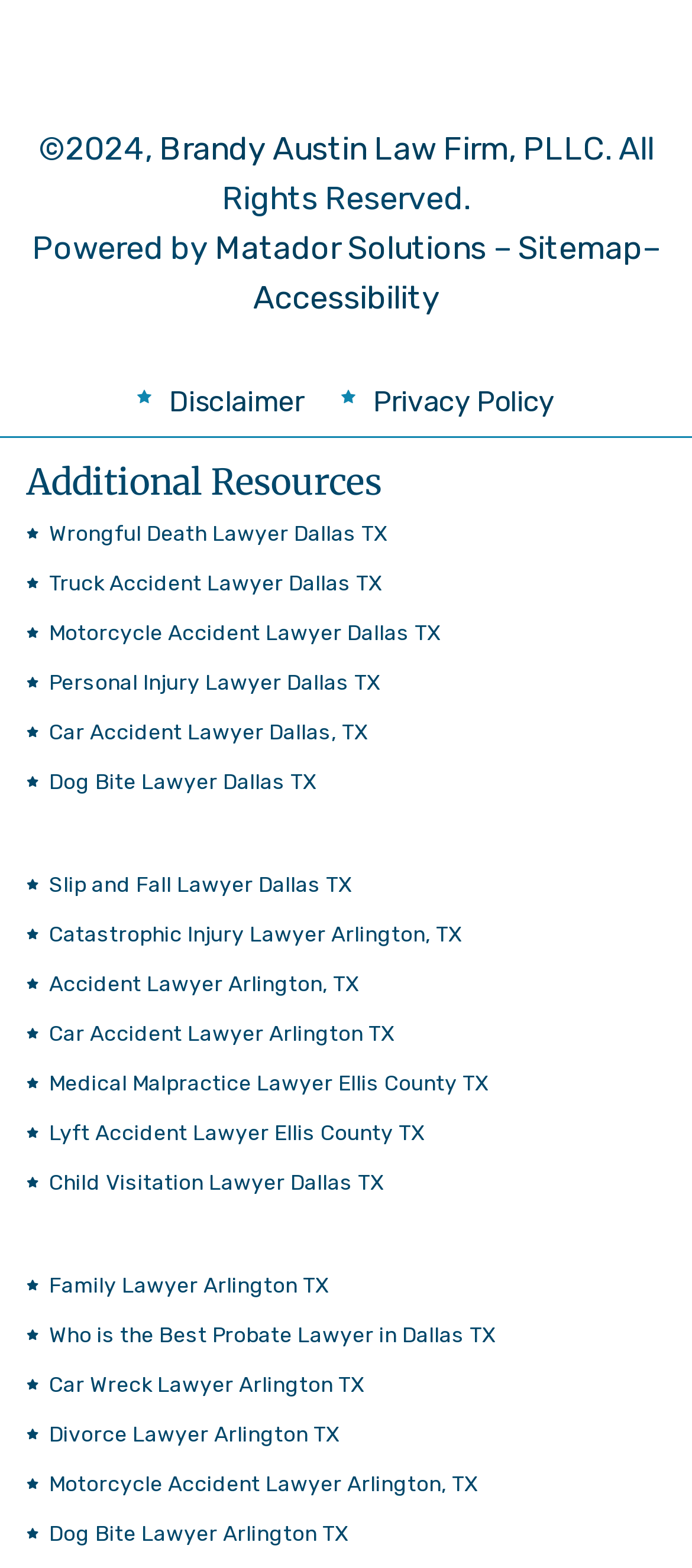What is the last type of lawyer listed?
Give a detailed and exhaustive answer to the question.

By examining the link elements under the 'Additional Resources' heading, I found that the last type of lawyer listed is 'Dog Bite Lawyer Arlington TX'.